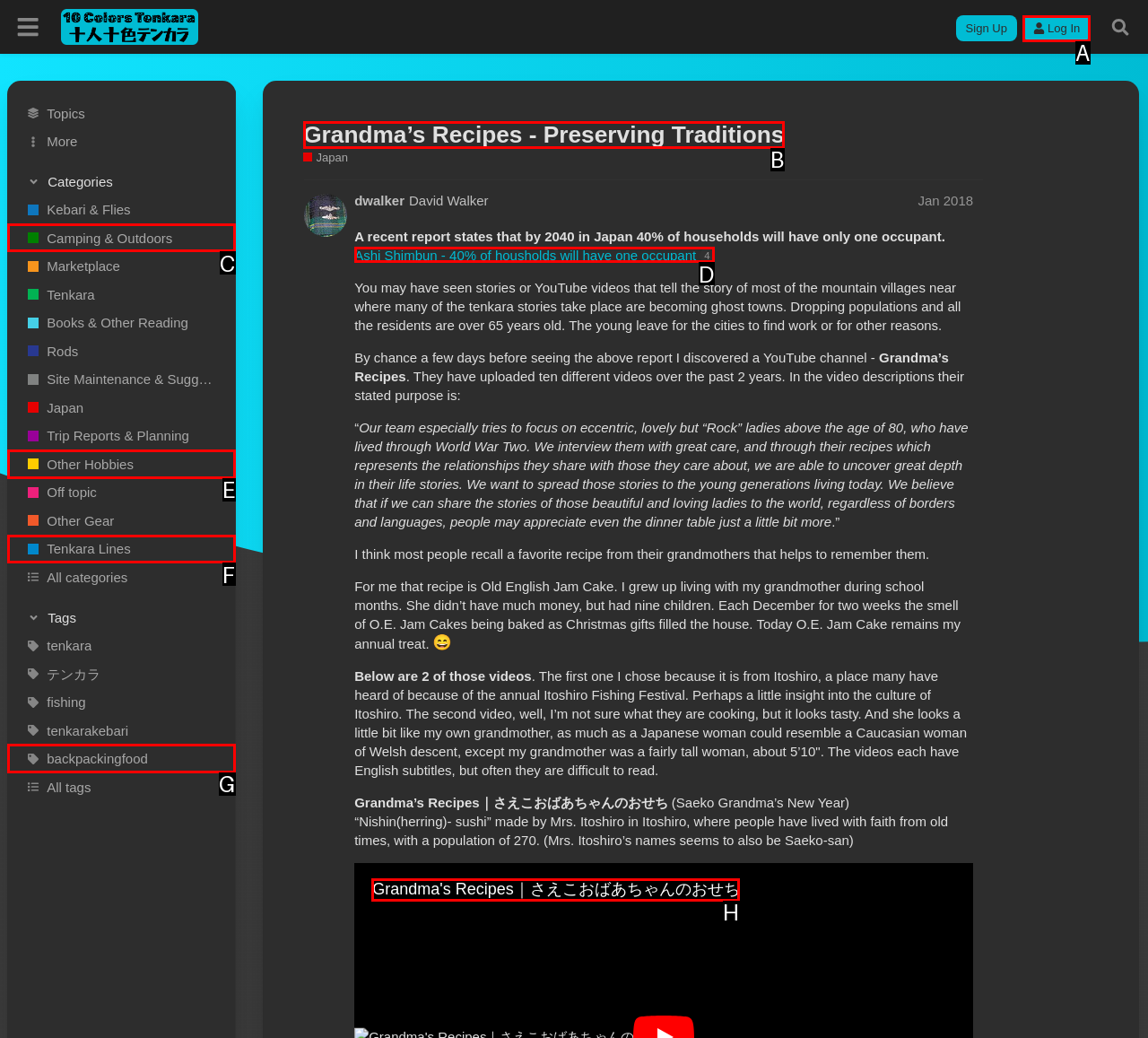Select the appropriate HTML element to click on to finish the task: Watch 'Grandma's Recipes｜さえこおばあちゃんのおせち' video.
Answer with the letter corresponding to the selected option.

H